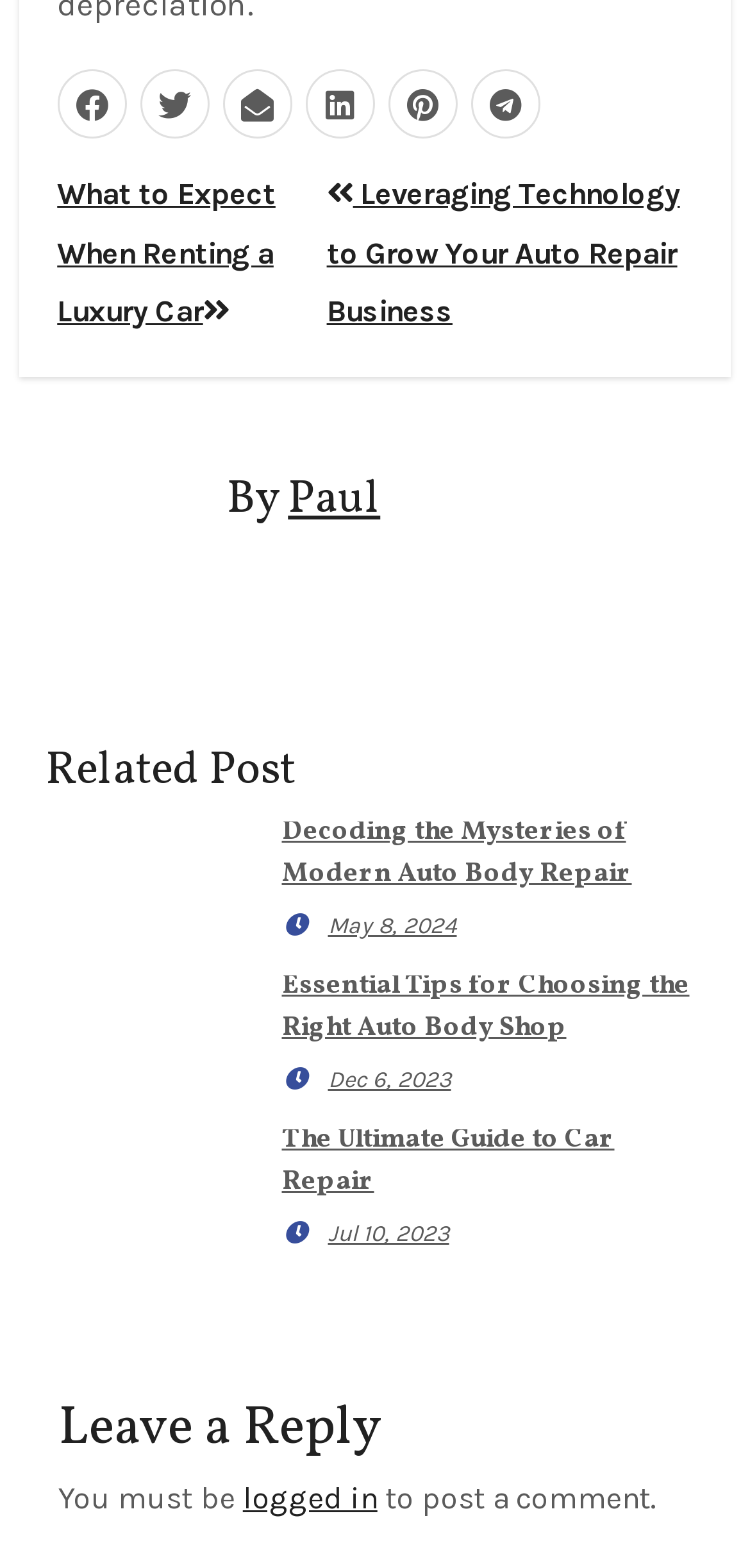Based on what you see in the screenshot, provide a thorough answer to this question: What is the date of the latest related post?

I looked at the dates listed below each related post and found that the latest date is 'May 8, 2024', which corresponds to the related post 'Decoding the Mysteries of Modern Auto Body Repair'.